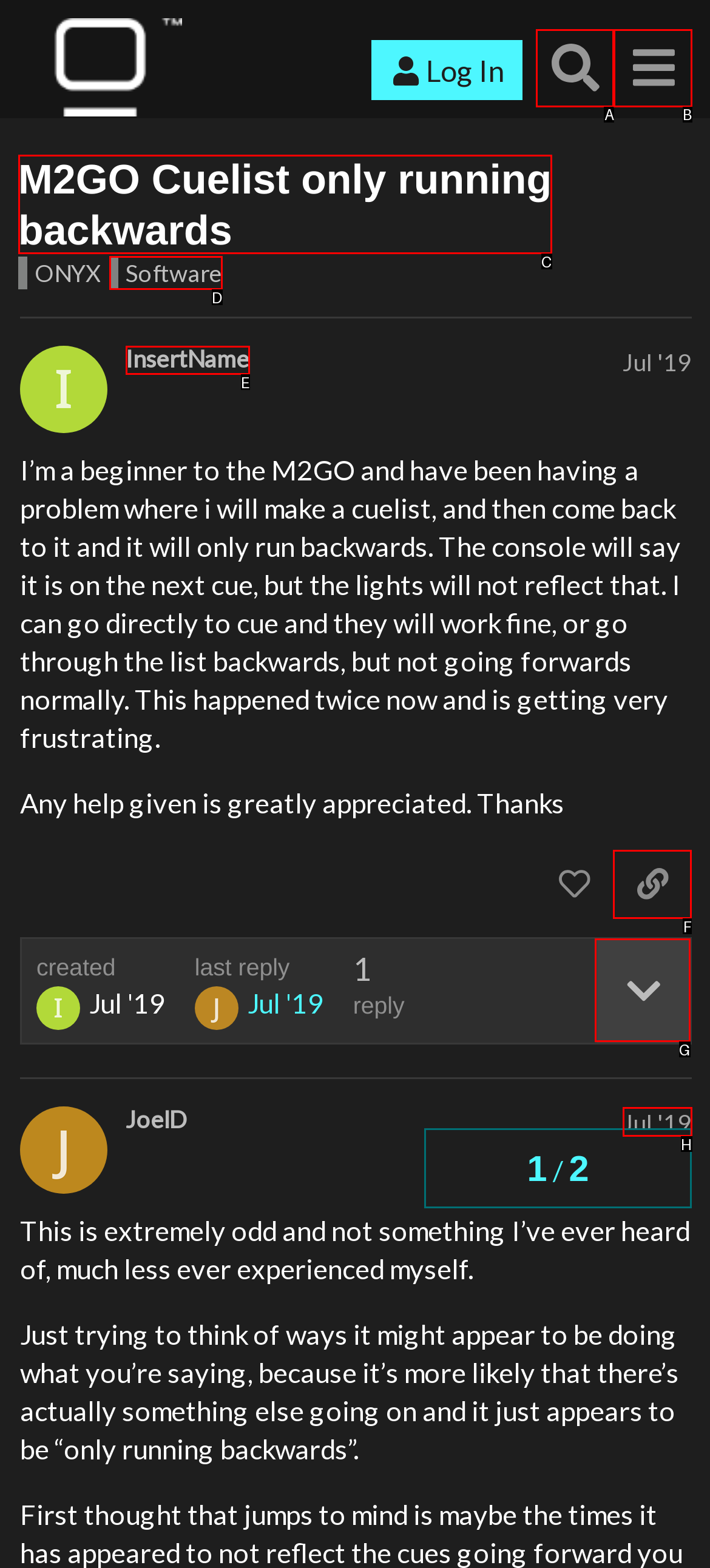Identify which HTML element should be clicked to fulfill this instruction: Share a link to this post Reply with the correct option's letter.

F